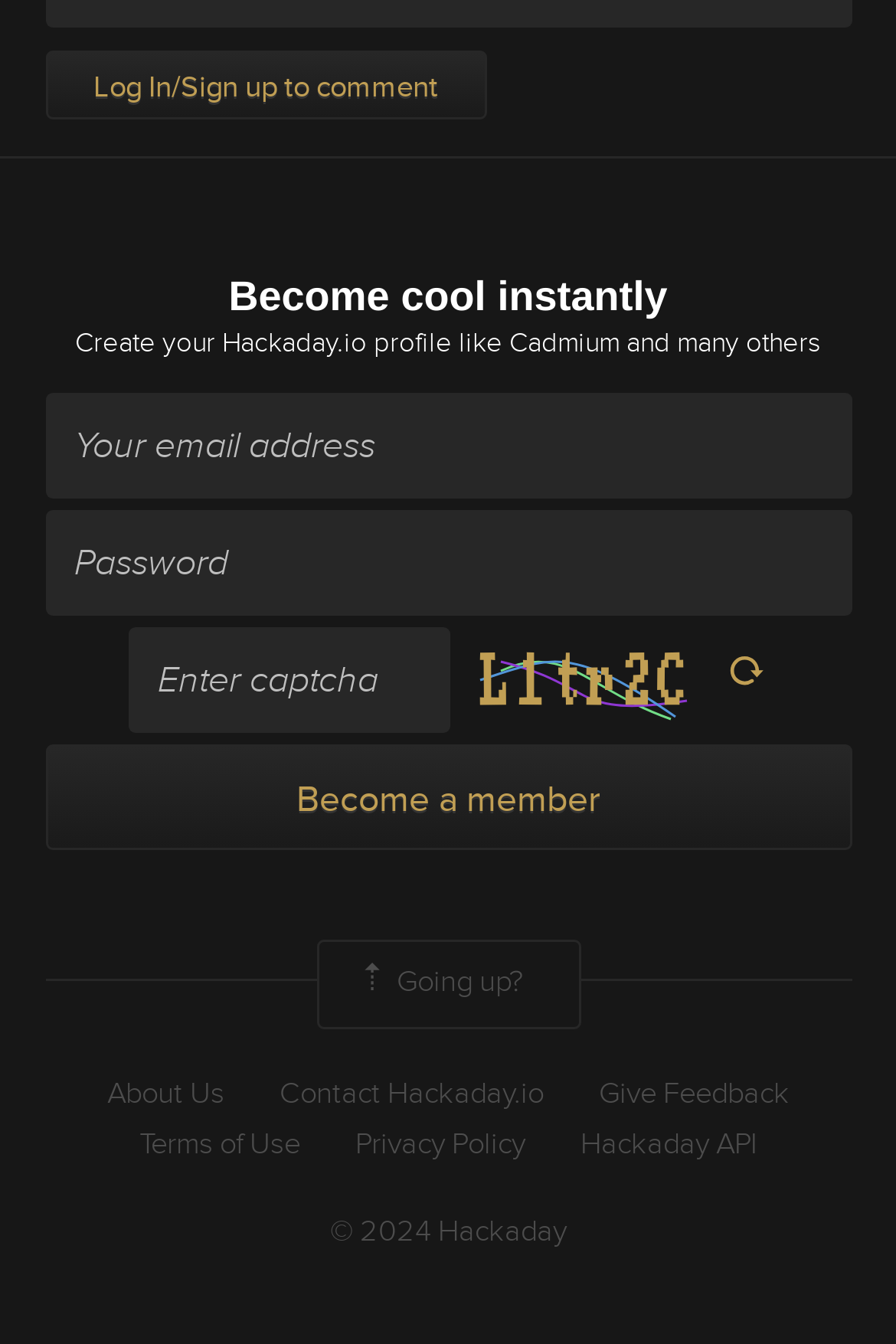Find the bounding box coordinates of the area that needs to be clicked in order to achieve the following instruction: "Become a member". The coordinates should be specified as four float numbers between 0 and 1, i.e., [left, top, right, bottom].

[0.05, 0.554, 0.95, 0.633]